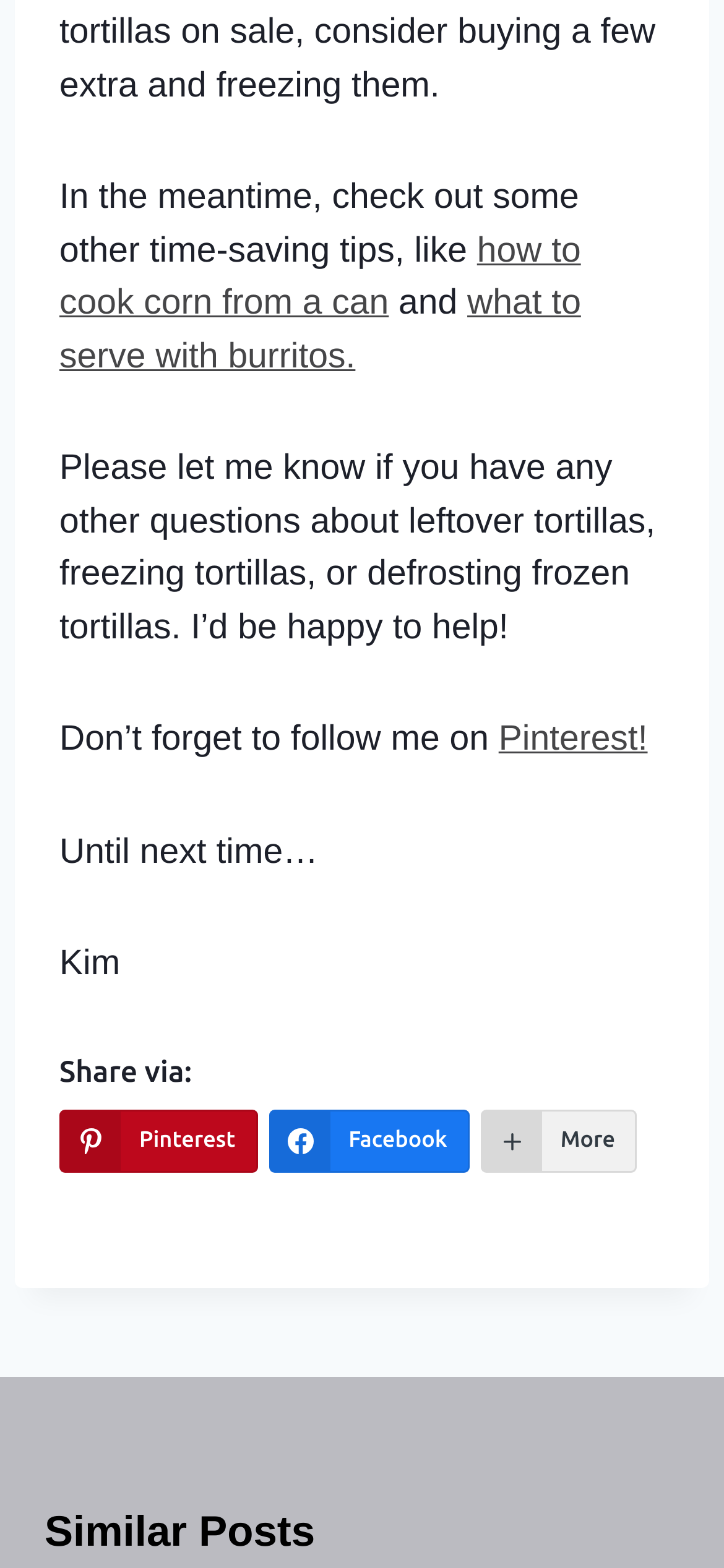What is the author's name?
Provide a well-explained and detailed answer to the question.

The author's name is mentioned at the bottom of the webpage, where it says 'Until next time… Kim'.